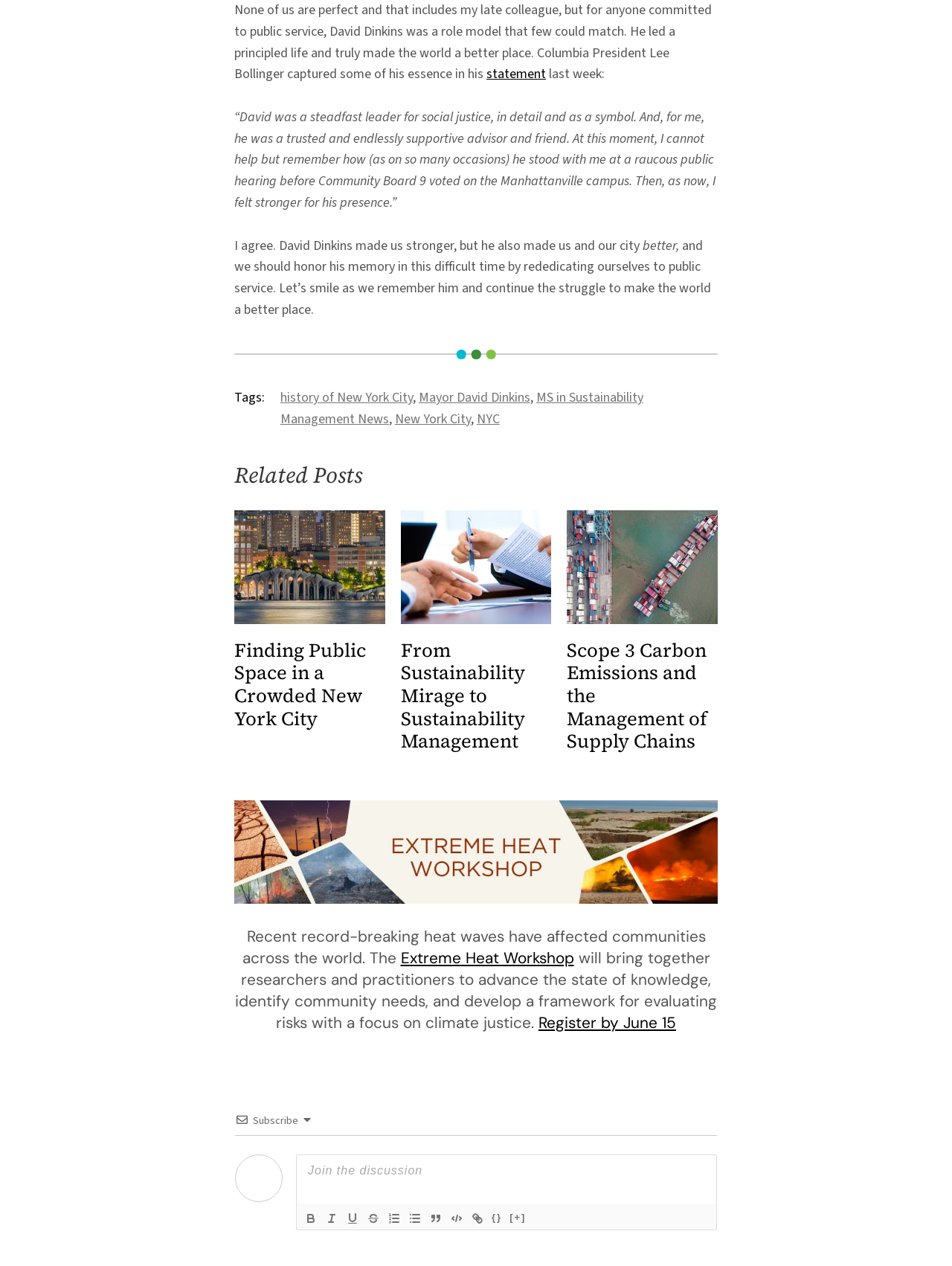Please provide a comprehensive answer to the question based on the screenshot: What is the purpose of the 'Register' button?

The 'Register' button is likely for registering for the Extreme Heat Workshop, as it is located near the text 'The Extreme Heat Workshop will bring together researchers and practitioners to advance the state of knowledge, identify community needs, and develop a framework for evaluating risks with a focus on climate justice.' and has a deadline of June 15.